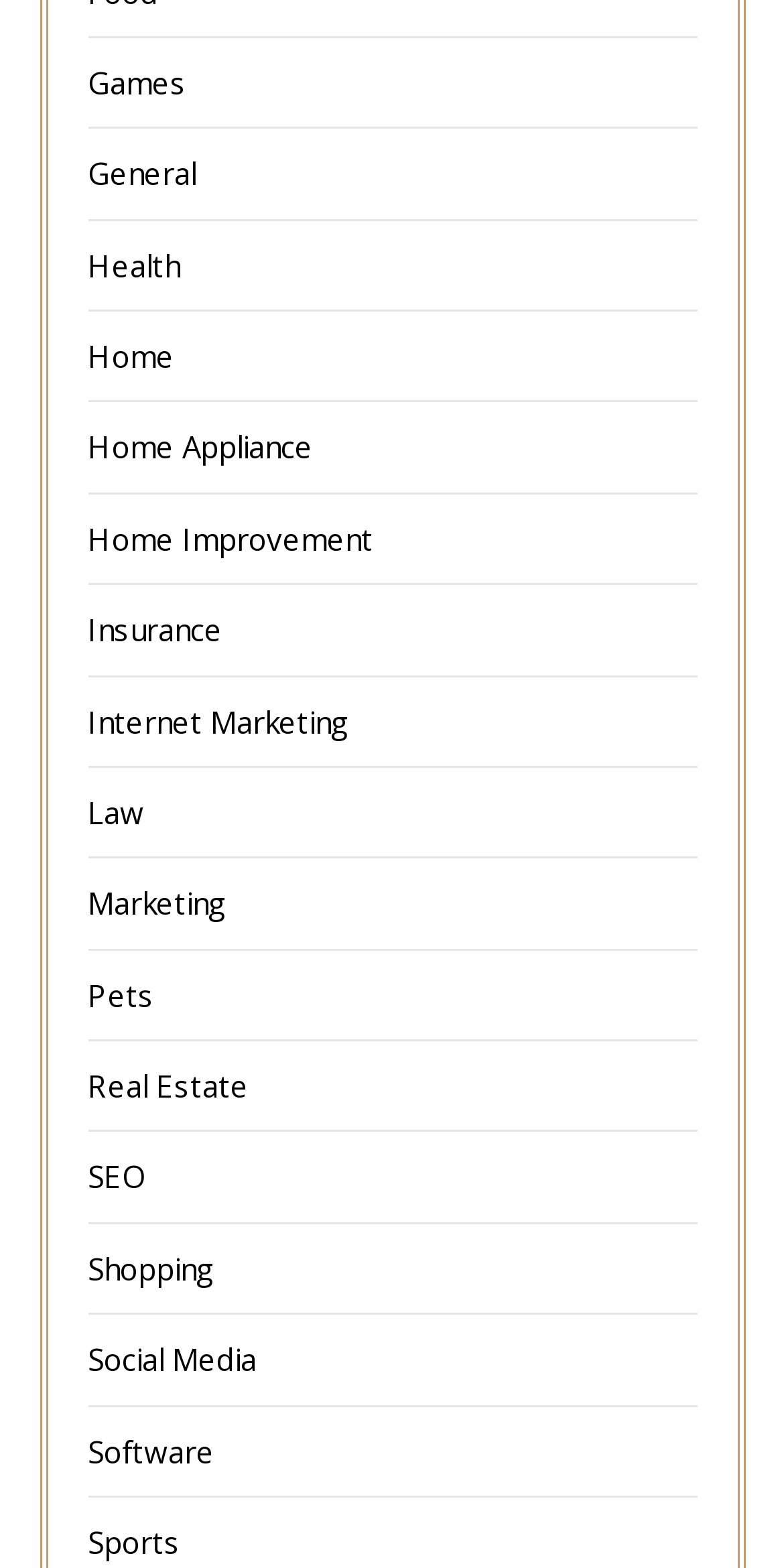Please identify the bounding box coordinates of where to click in order to follow the instruction: "Browse Shopping".

[0.112, 0.796, 0.273, 0.822]